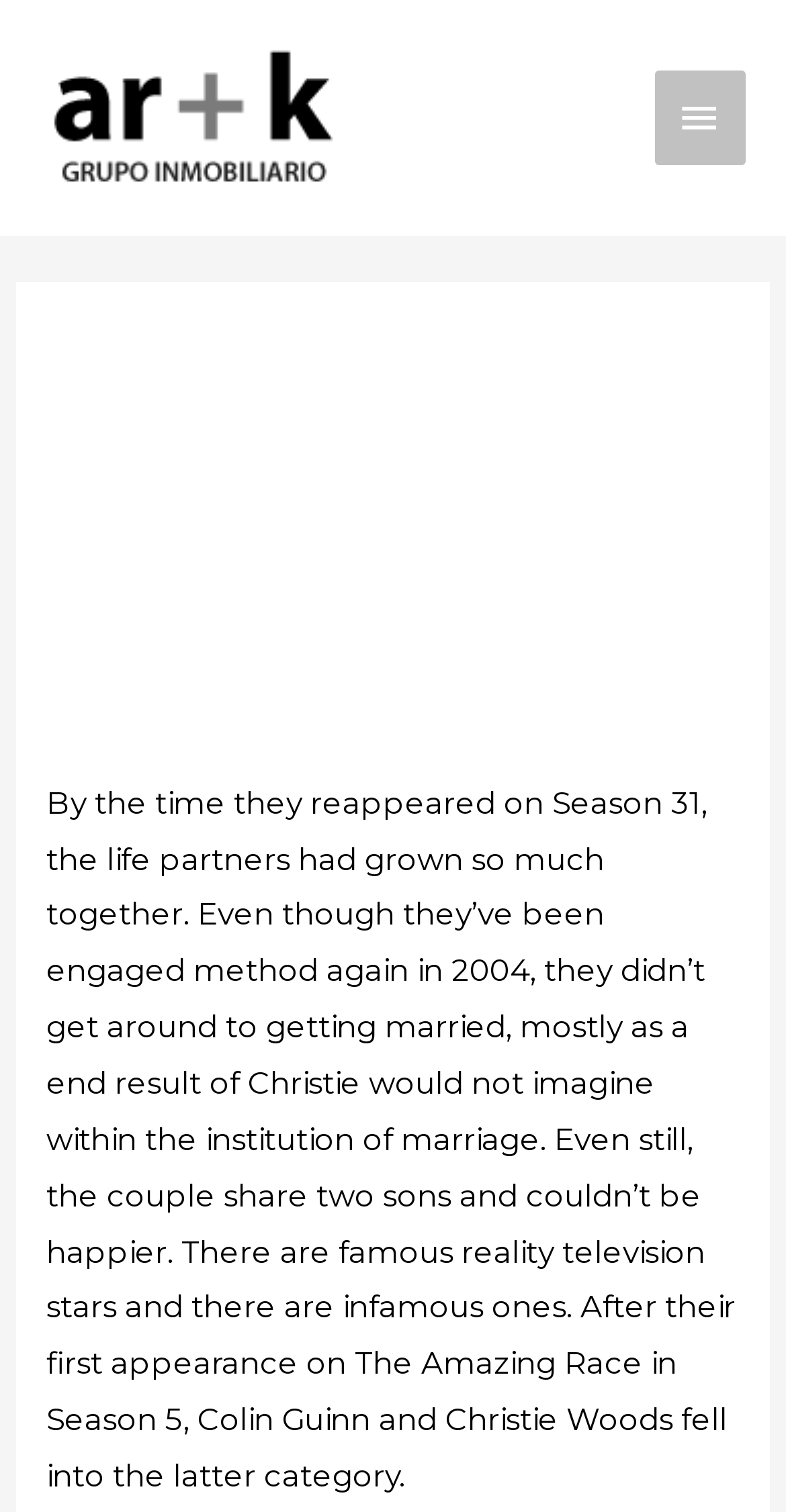Identify and provide the text content of the webpage's primary headline.

What Happened To Laura And Tyler From The Wonderful Race? See Where The Winners Are Now